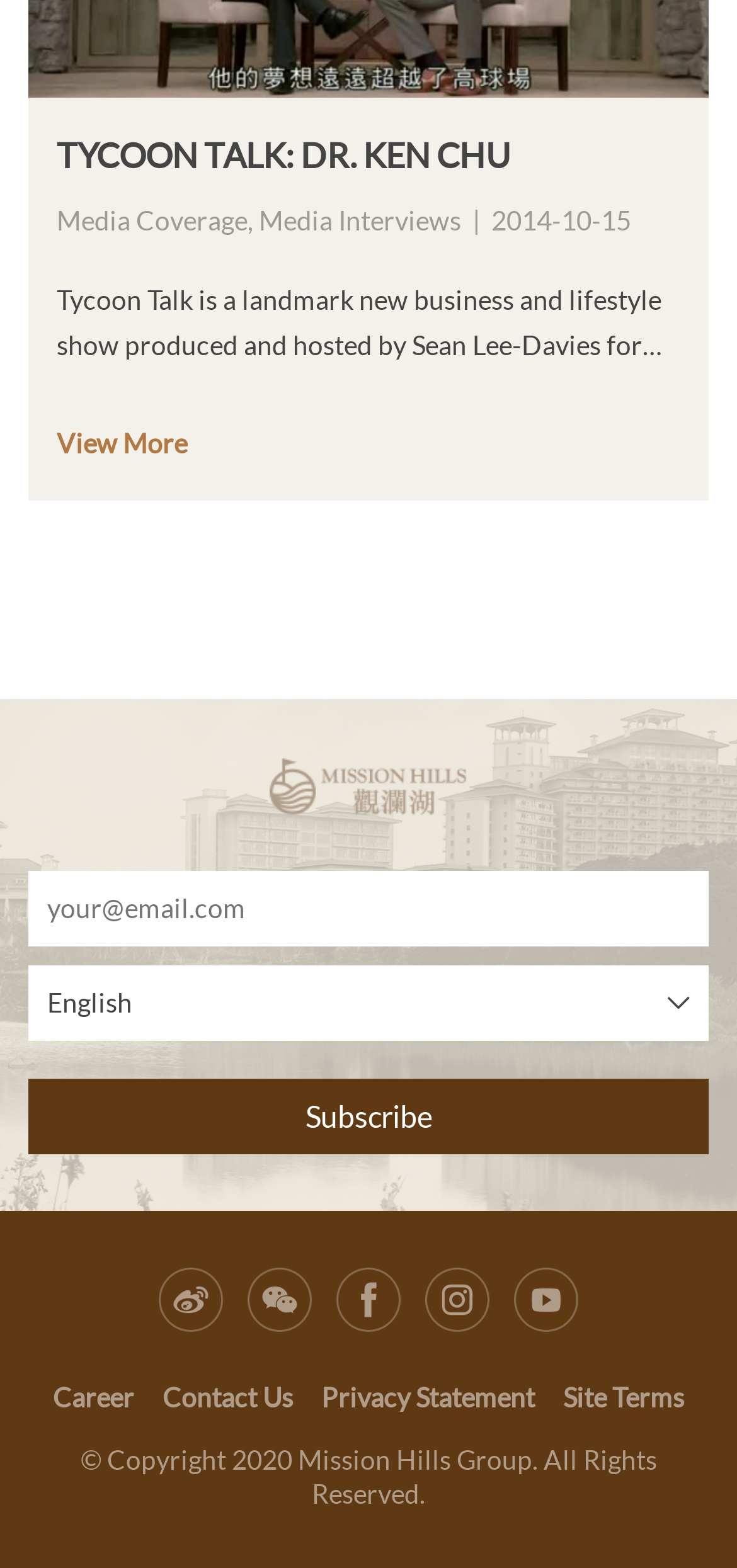Identify the bounding box coordinates for the element you need to click to achieve the following task: "Visit the Career page". The coordinates must be four float values ranging from 0 to 1, formatted as [left, top, right, bottom].

[0.072, 0.881, 0.221, 0.901]